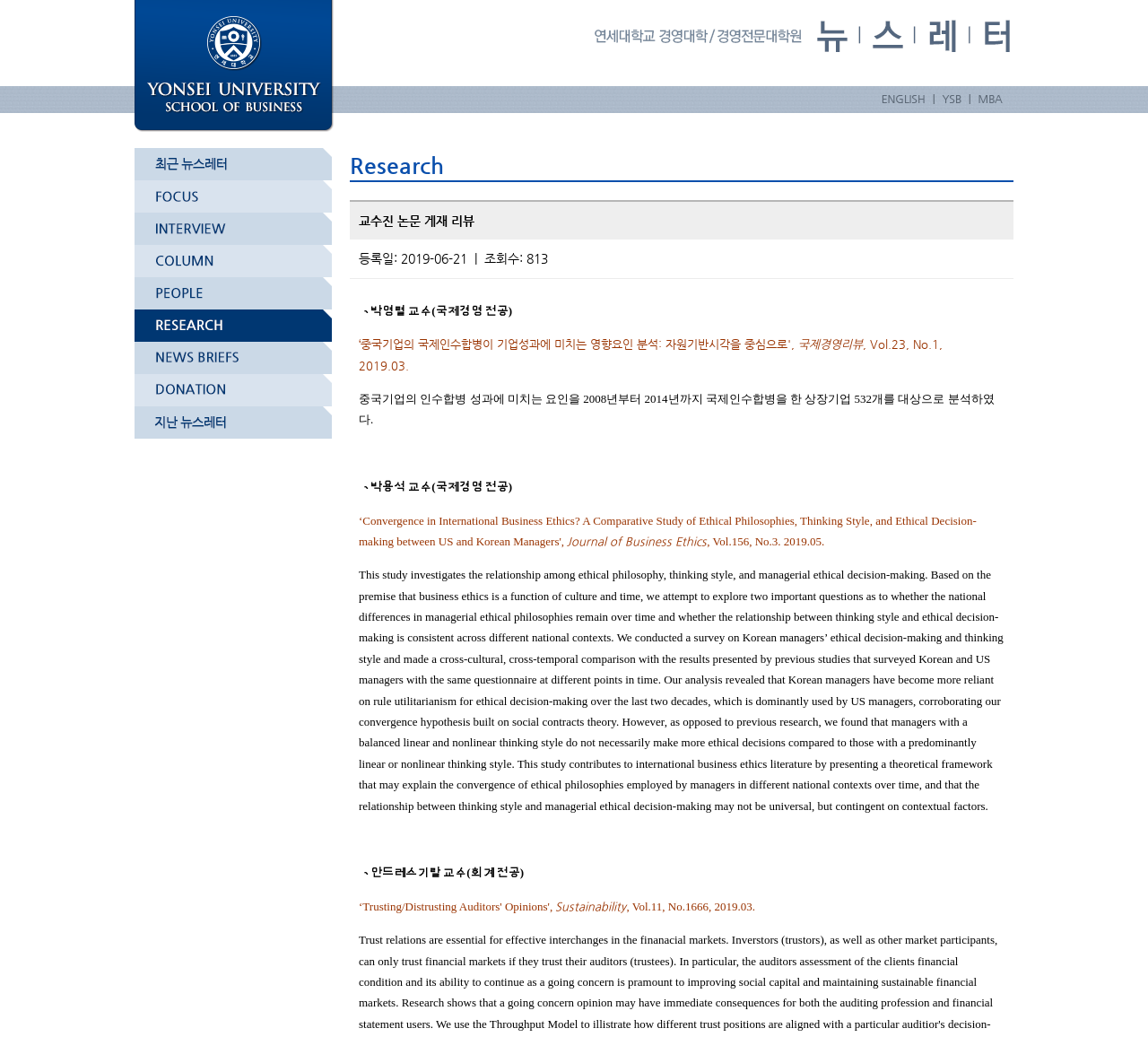Please locate the bounding box coordinates of the element's region that needs to be clicked to follow the instruction: "View the 'Most Recent' news section". The bounding box coordinates should be provided as four float numbers between 0 and 1, i.e., [left, top, right, bottom].

None